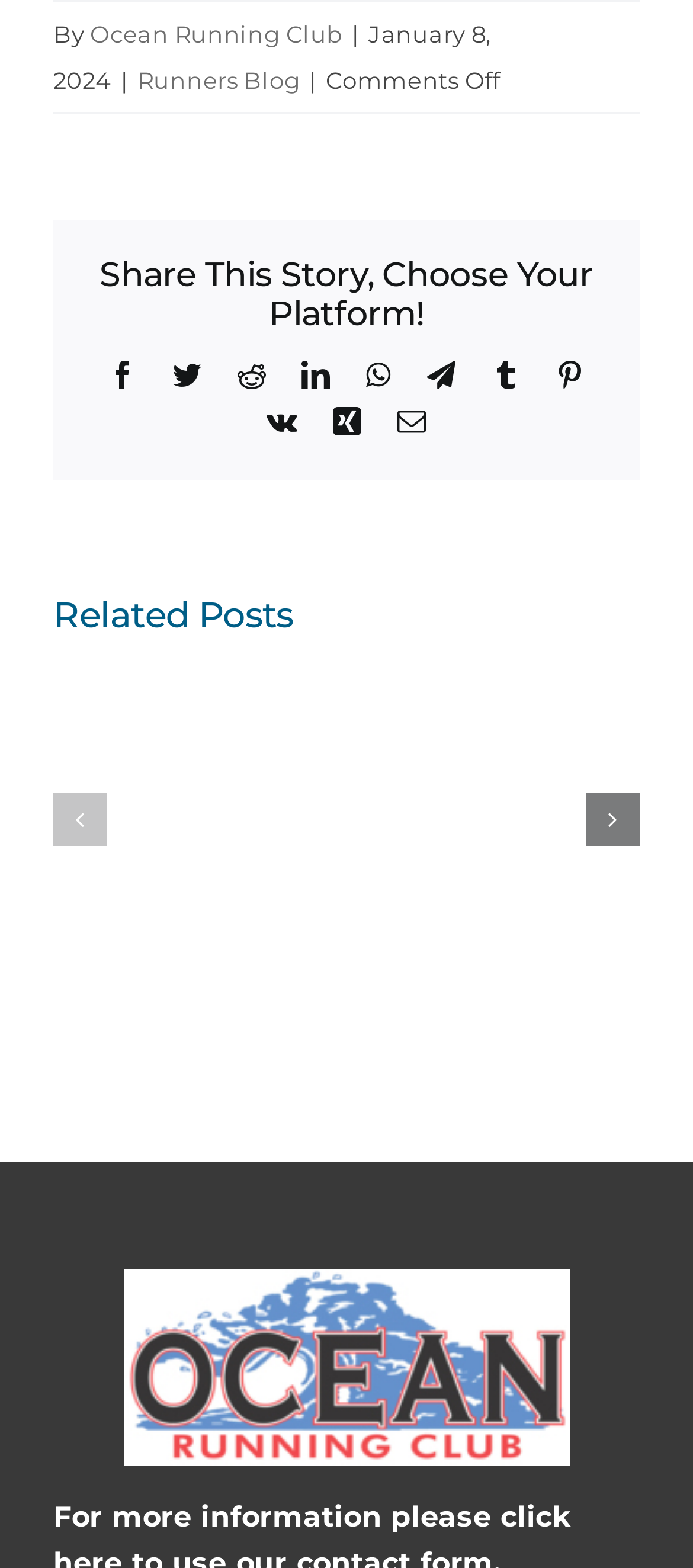Kindly determine the bounding box coordinates for the area that needs to be clicked to execute this instruction: "View Related Posts".

[0.077, 0.368, 0.923, 0.417]